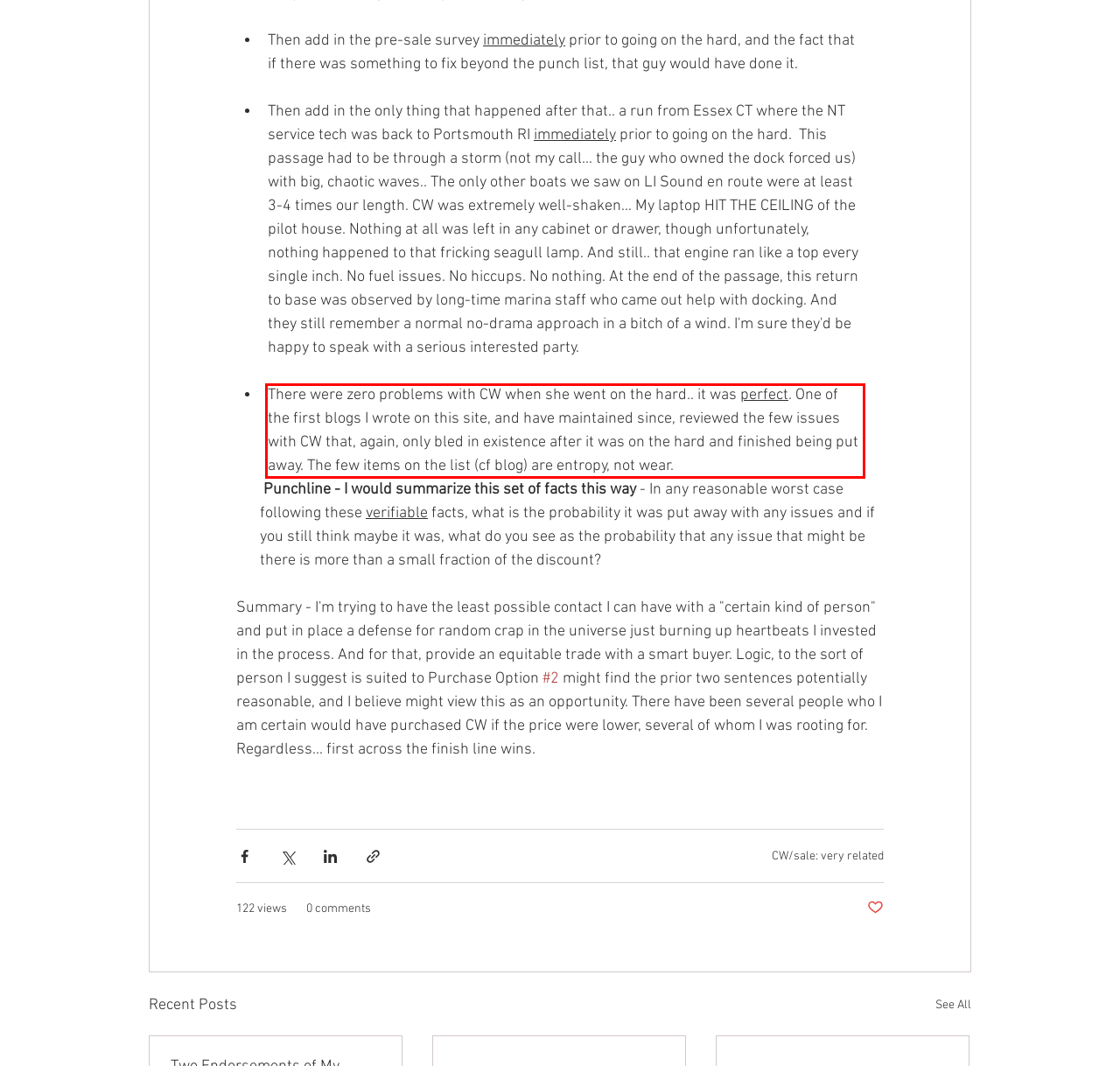Given a screenshot of a webpage with a red bounding box, extract the text content from the UI element inside the red bounding box.

There were zero problems with CW when she went on the hard.. it was perfect. One of the first blogs I wrote on this site, and have maintained since, reviewed the few issues with CW that, again, only bled in existence after it was on the hard and finished being put away. The few items on the list (cf blog) are entropy, not wear.